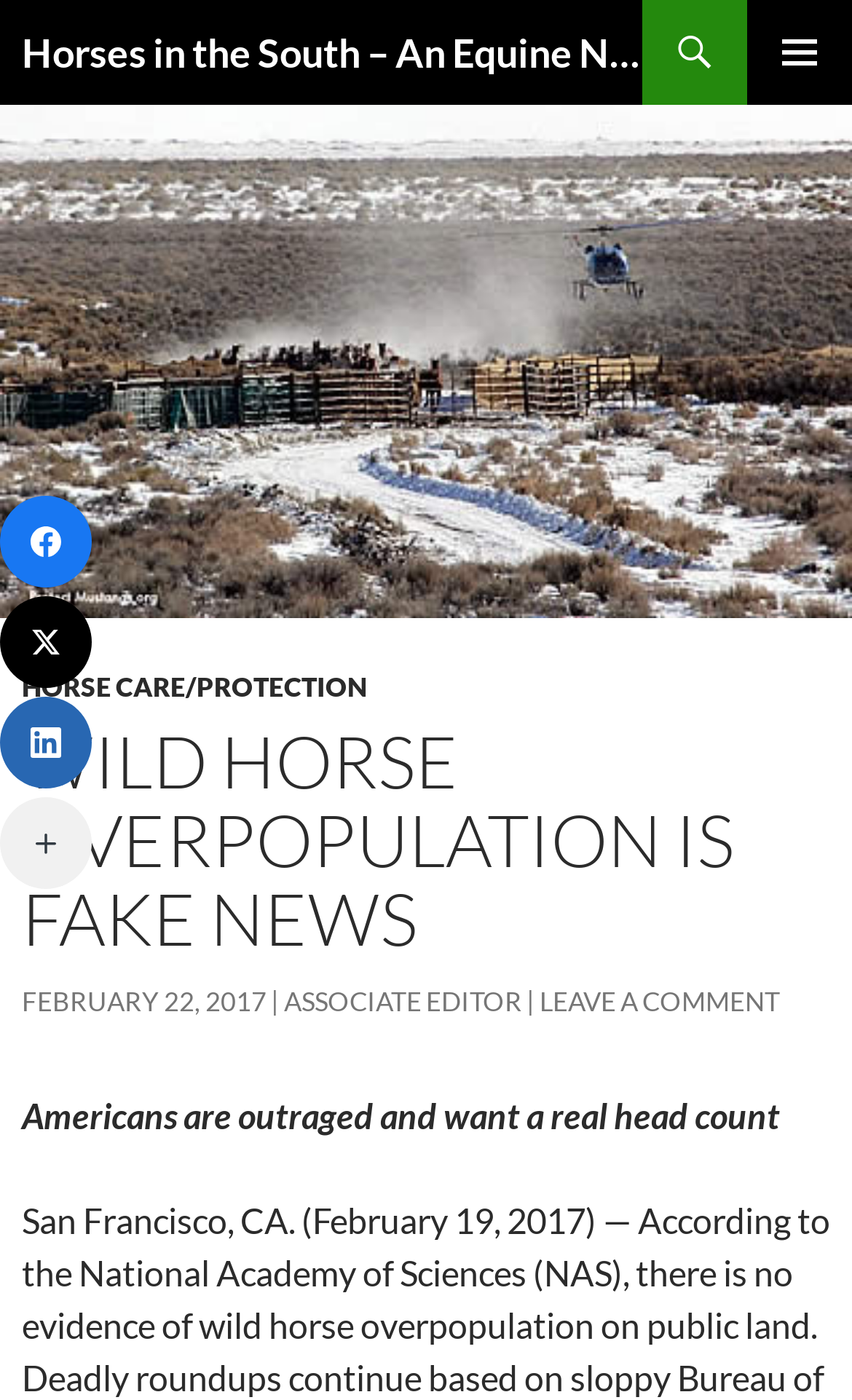Can you find the bounding box coordinates for the element to click on to achieve the instruction: "Click on the PRIMARY MENU button"?

[0.877, 0.0, 1.0, 0.075]